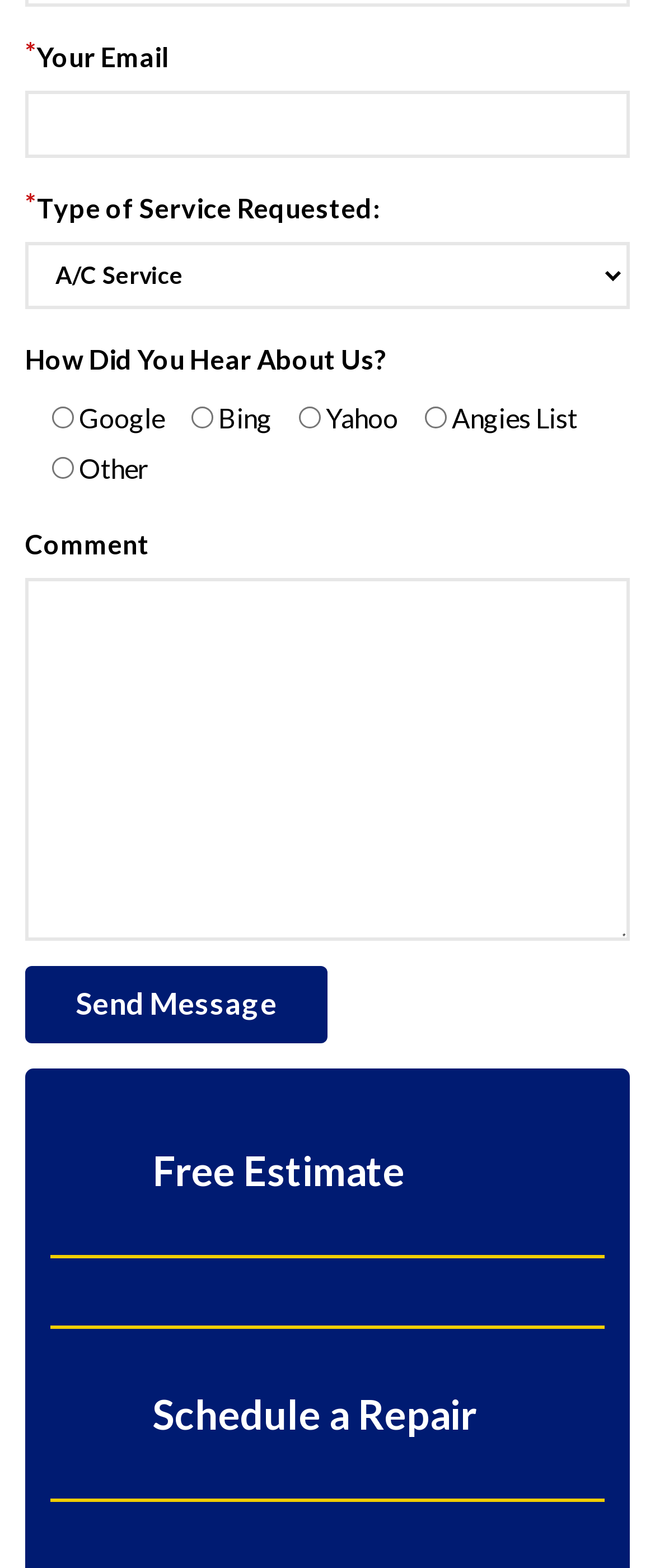What is the purpose of the textbox at the top?
Respond to the question with a single word or phrase according to the image.

Enter email